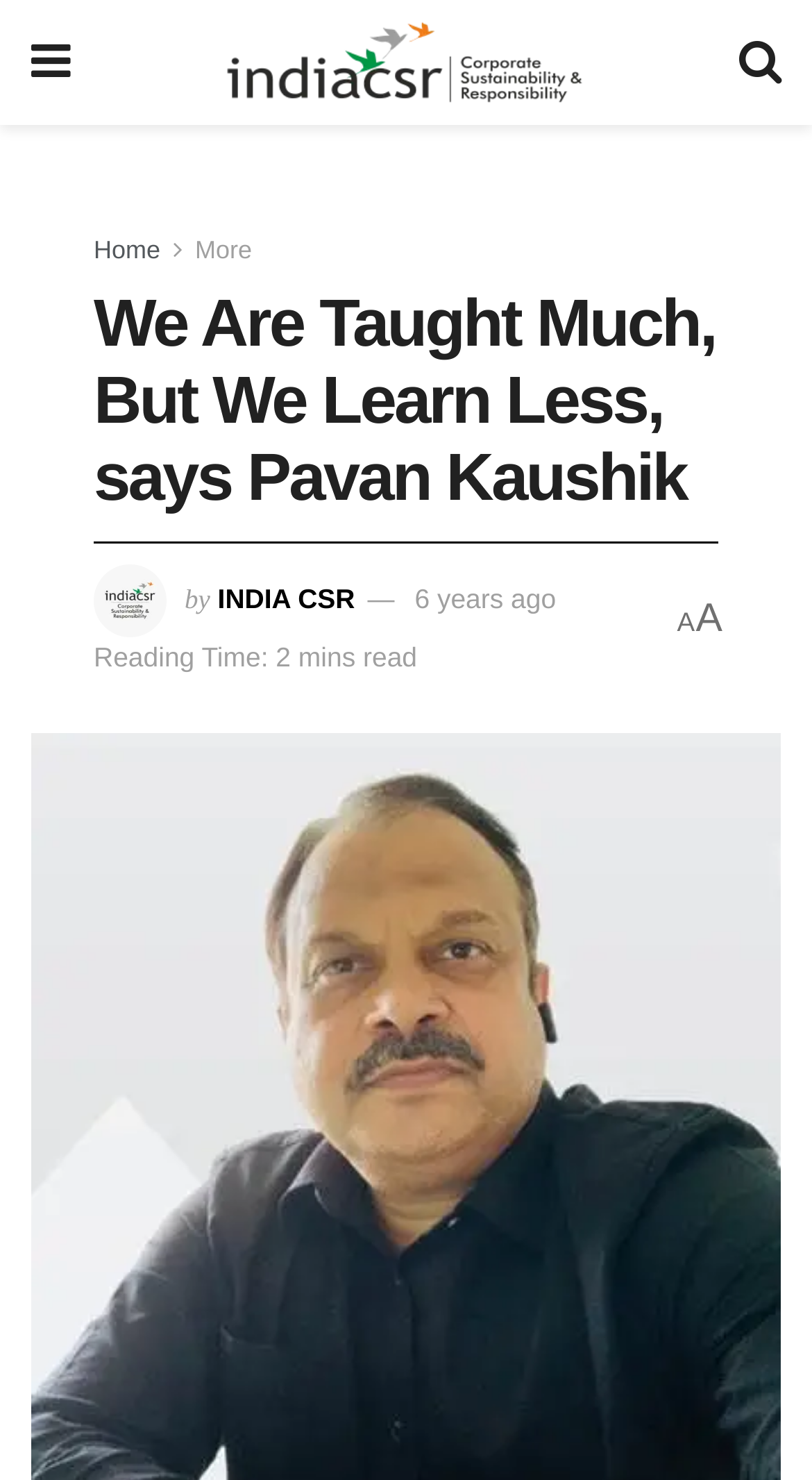Answer the question with a single word or phrase: 
How many links are there in the top navigation bar?

3